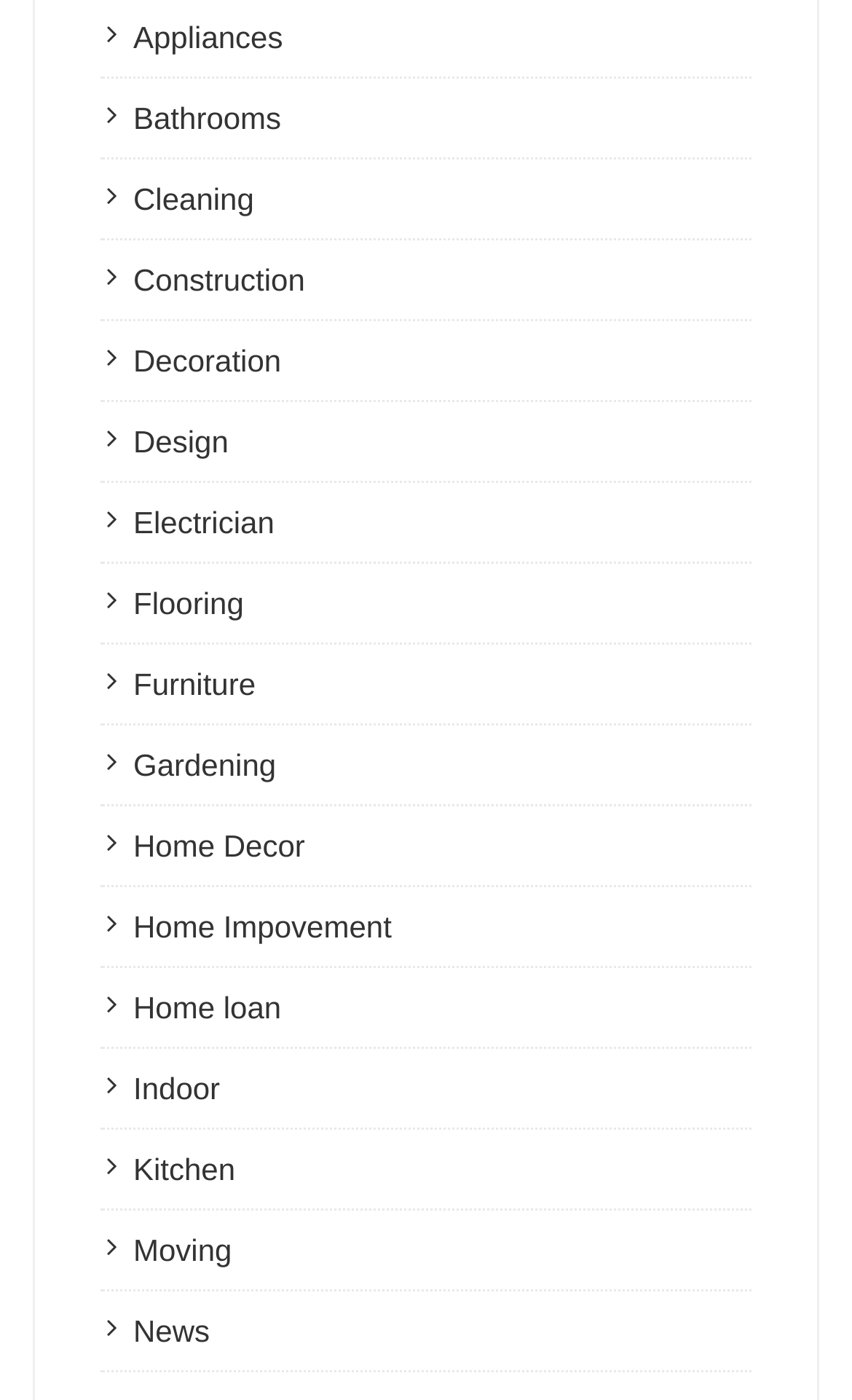Provide a single word or phrase to answer the given question: 
How many categories are listed?

20